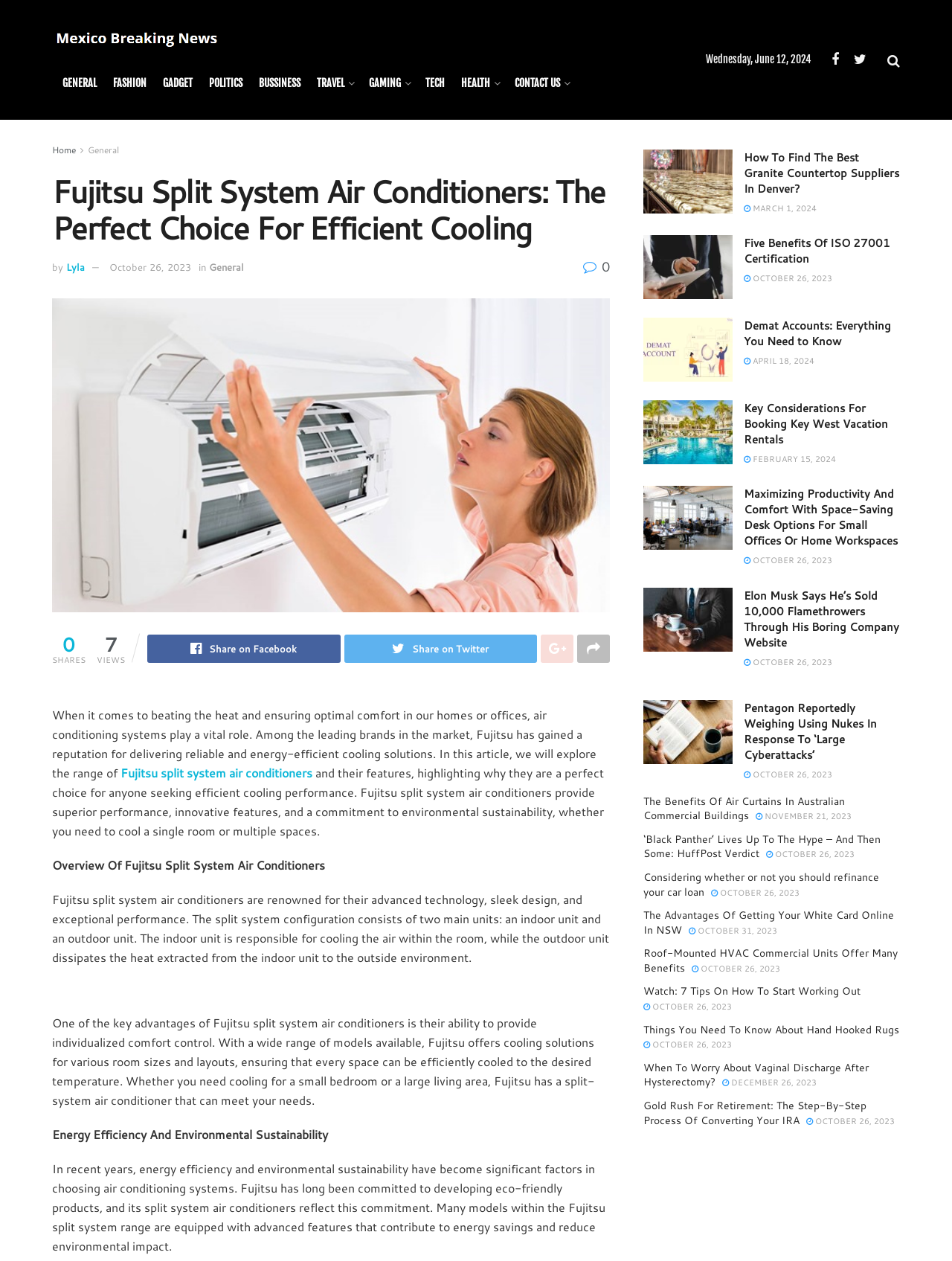What is a feature of many Fujitsu split system air conditioner models?
Look at the image and respond to the question as thoroughly as possible.

The webpage mentions that many models within the Fujitsu split system range are equipped with advanced features that contribute to energy savings and reduce environmental impact, making them energy-efficient.